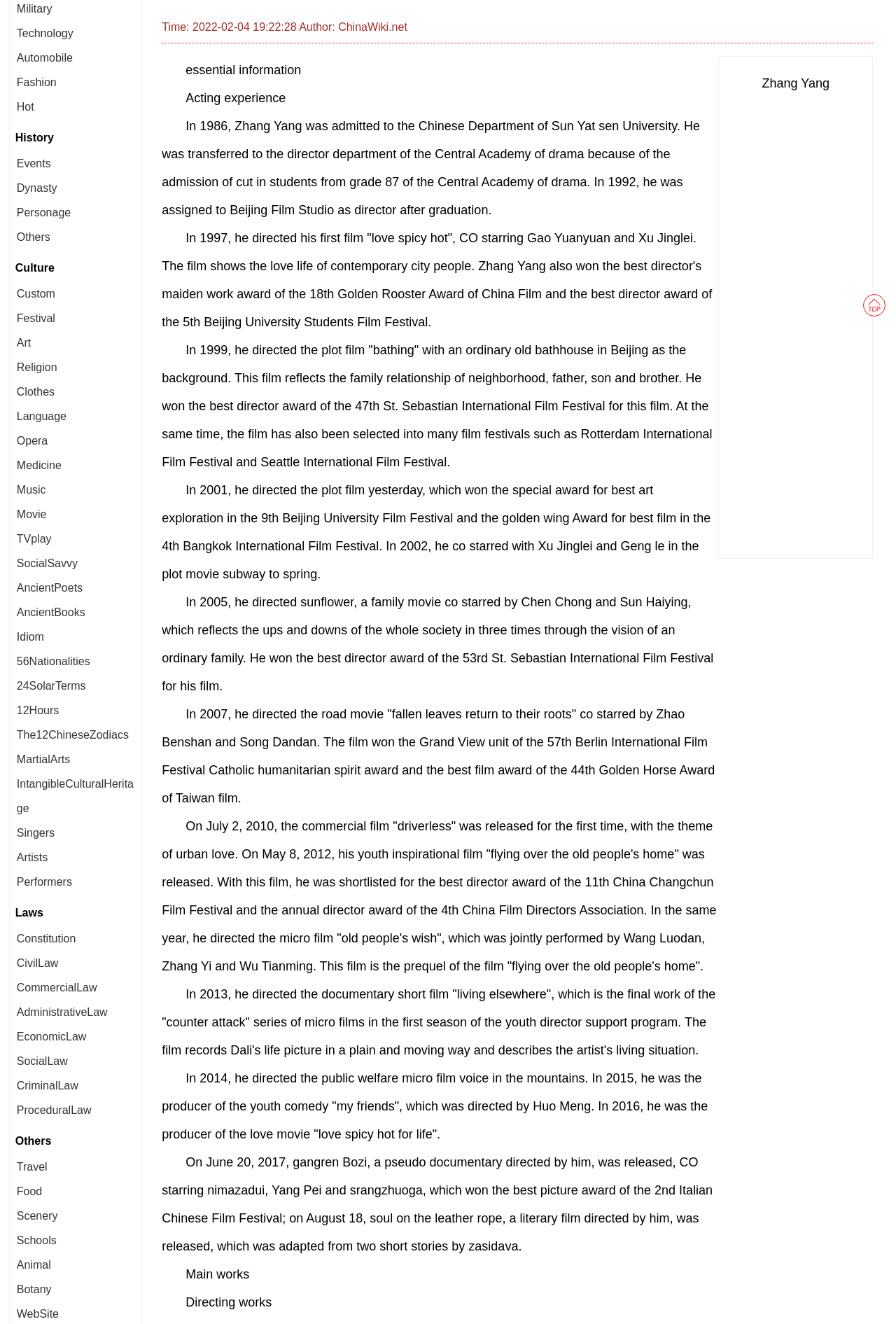Provide the bounding box coordinates for the UI element described in this sentence: "Idiom". The coordinates should be four float values between 0 and 1, i.e., [left, top, right, bottom].

[0.019, 0.477, 0.049, 0.485]